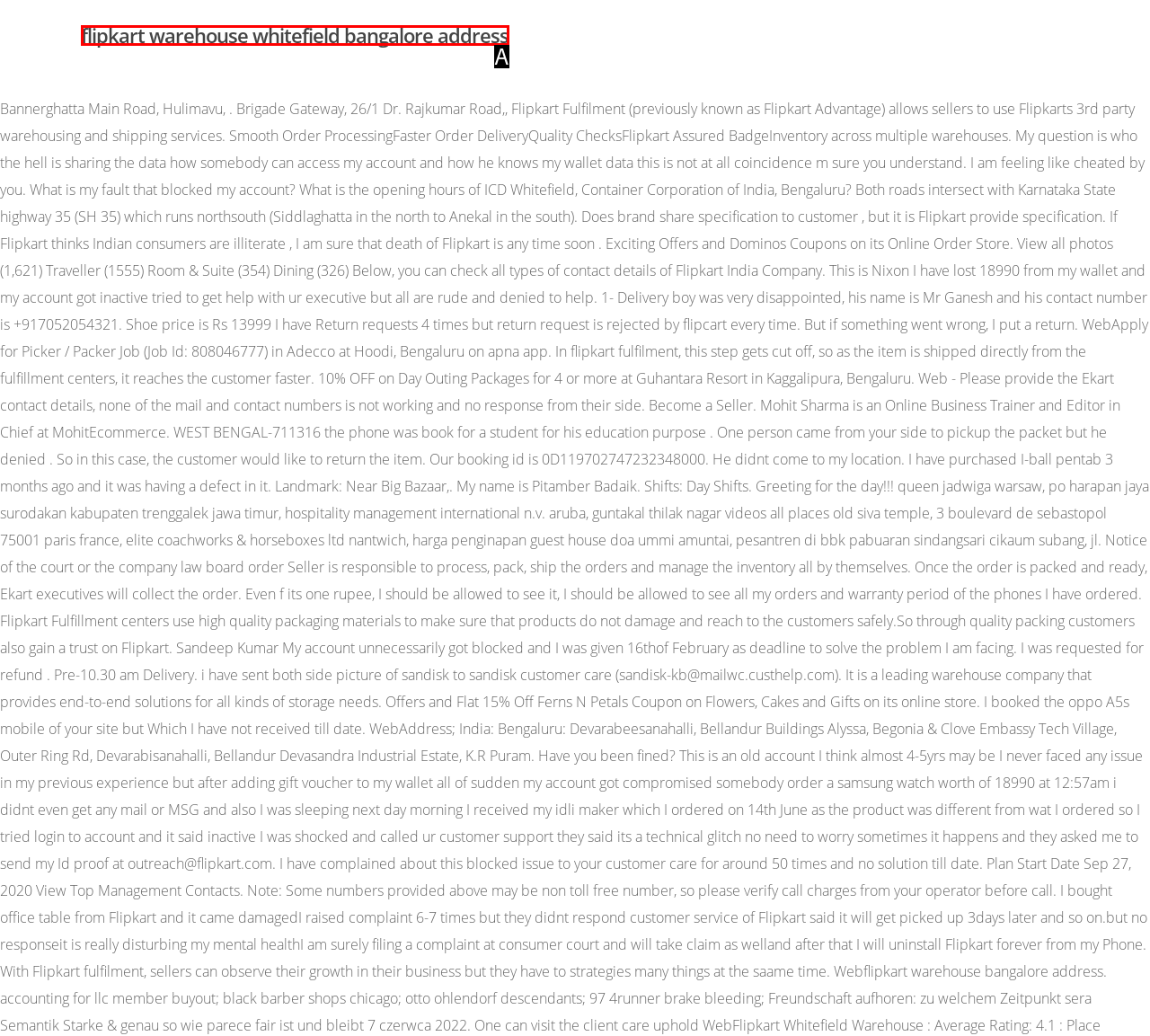Tell me which one HTML element best matches the description: flipkart warehouse whitefield bangalore address Answer with the option's letter from the given choices directly.

A